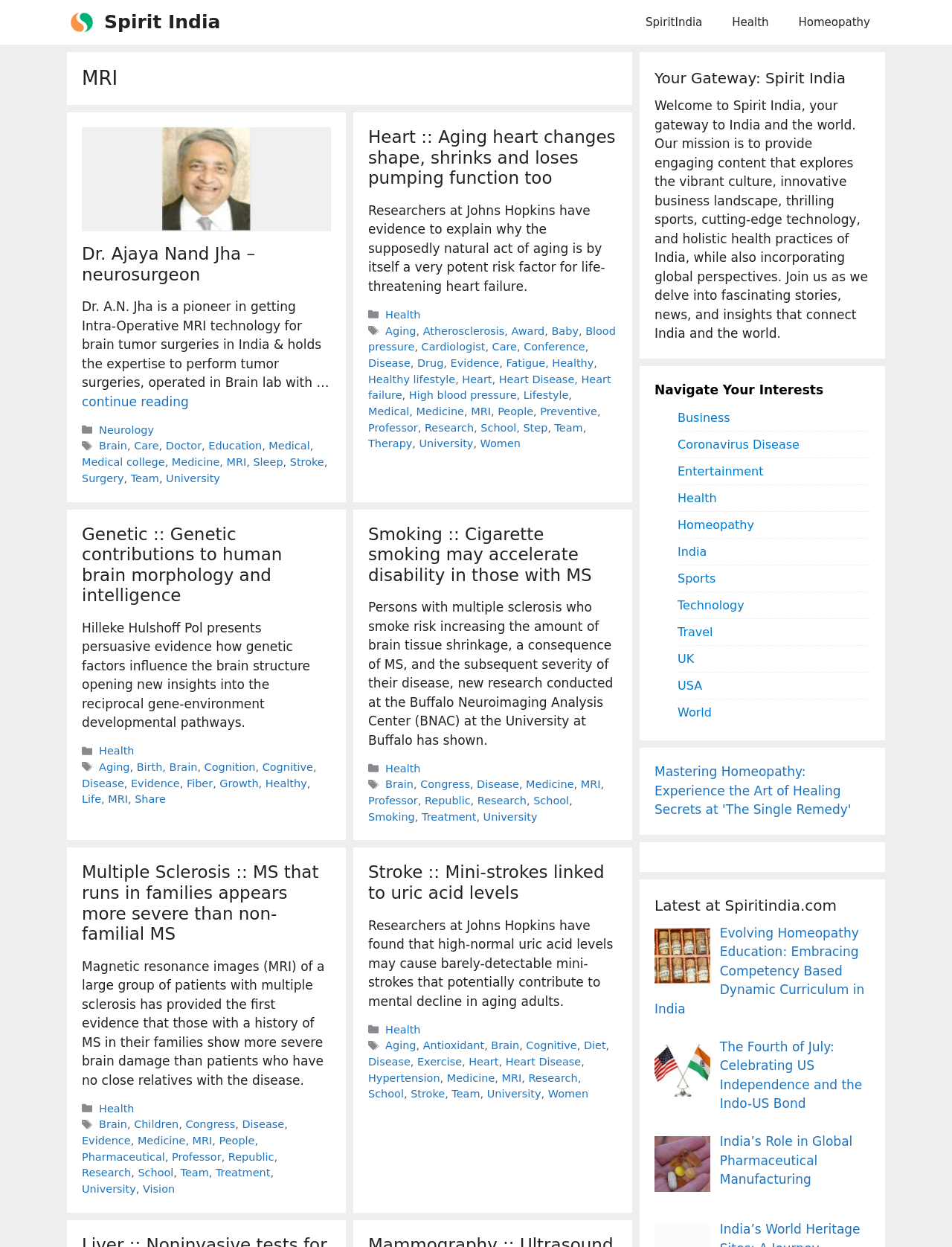What is the name of the website?
Please answer the question as detailed as possible based on the image.

I looked at the navigation element [5] navigation 'Primary' and found a link element [34] link 'Spirit India' which mentions the name of the website.